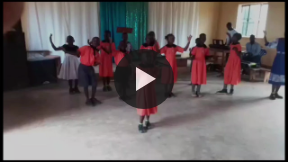What is the purpose of the video play button?
Refer to the image and answer the question using a single word or phrase.

to play a recorded performance